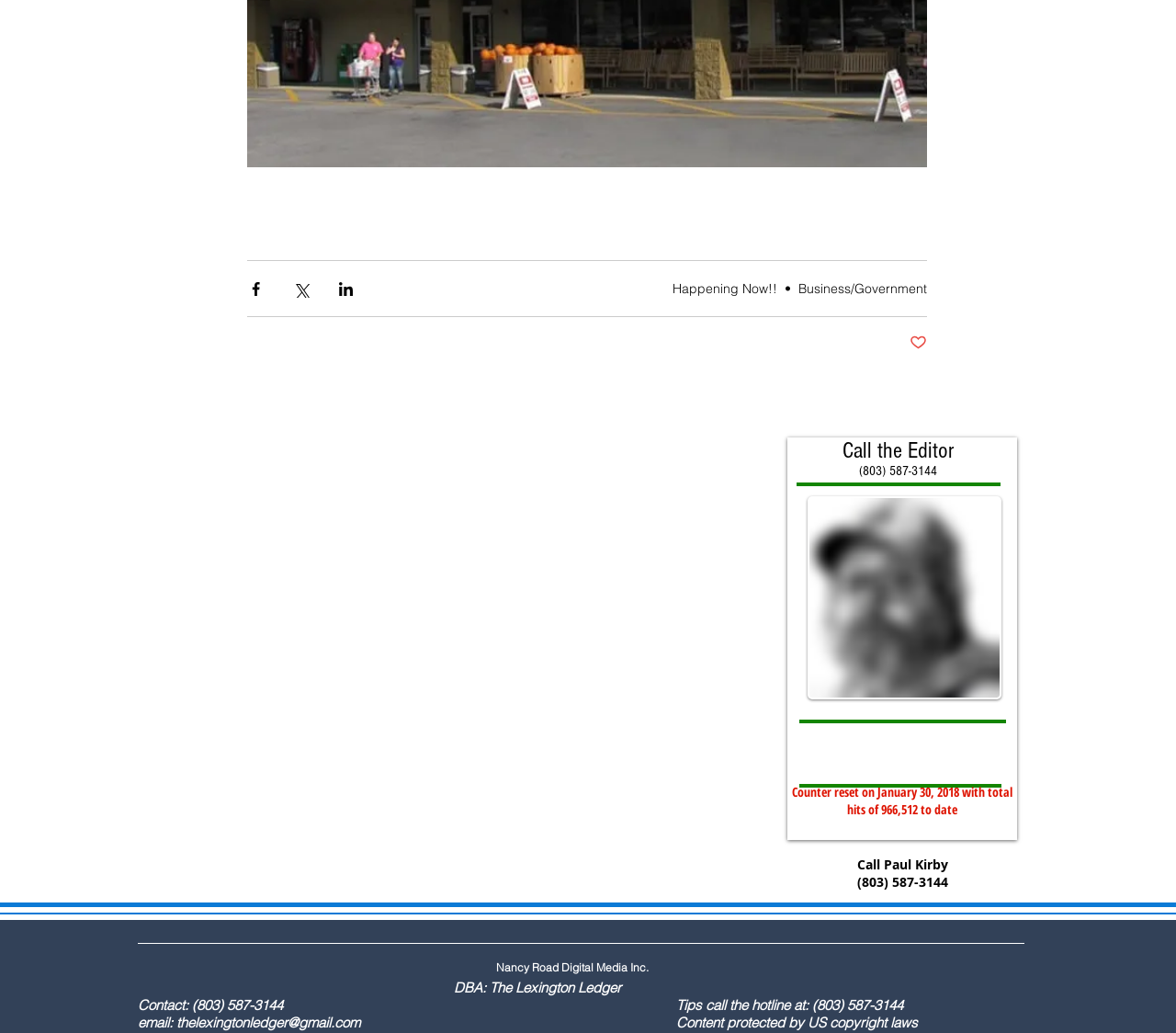Bounding box coordinates are specified in the format (top-left x, top-left y, bottom-right x, bottom-right y). All values are floating point numbers bounded between 0 and 1. Please provide the bounding box coordinate of the region this sentence describes: Happening Now!!

[0.571, 0.271, 0.661, 0.287]